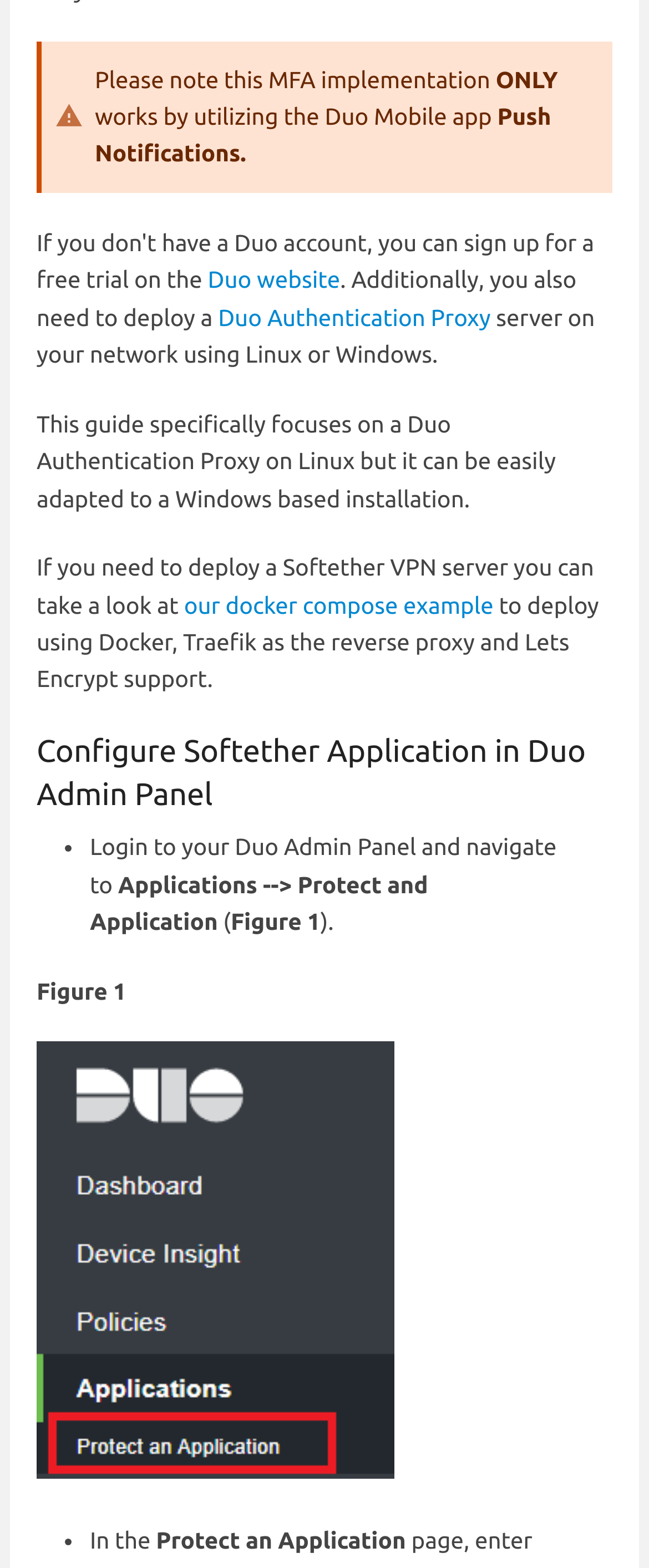Refer to the image and provide an in-depth answer to the question:
What is the format of the guide provided?

The text 'This guide specifically focuses on a Duo Authentication Proxy on Linux...' implies that the format of the guide provided is Linux based, although it can be adapted to Windows based installation.